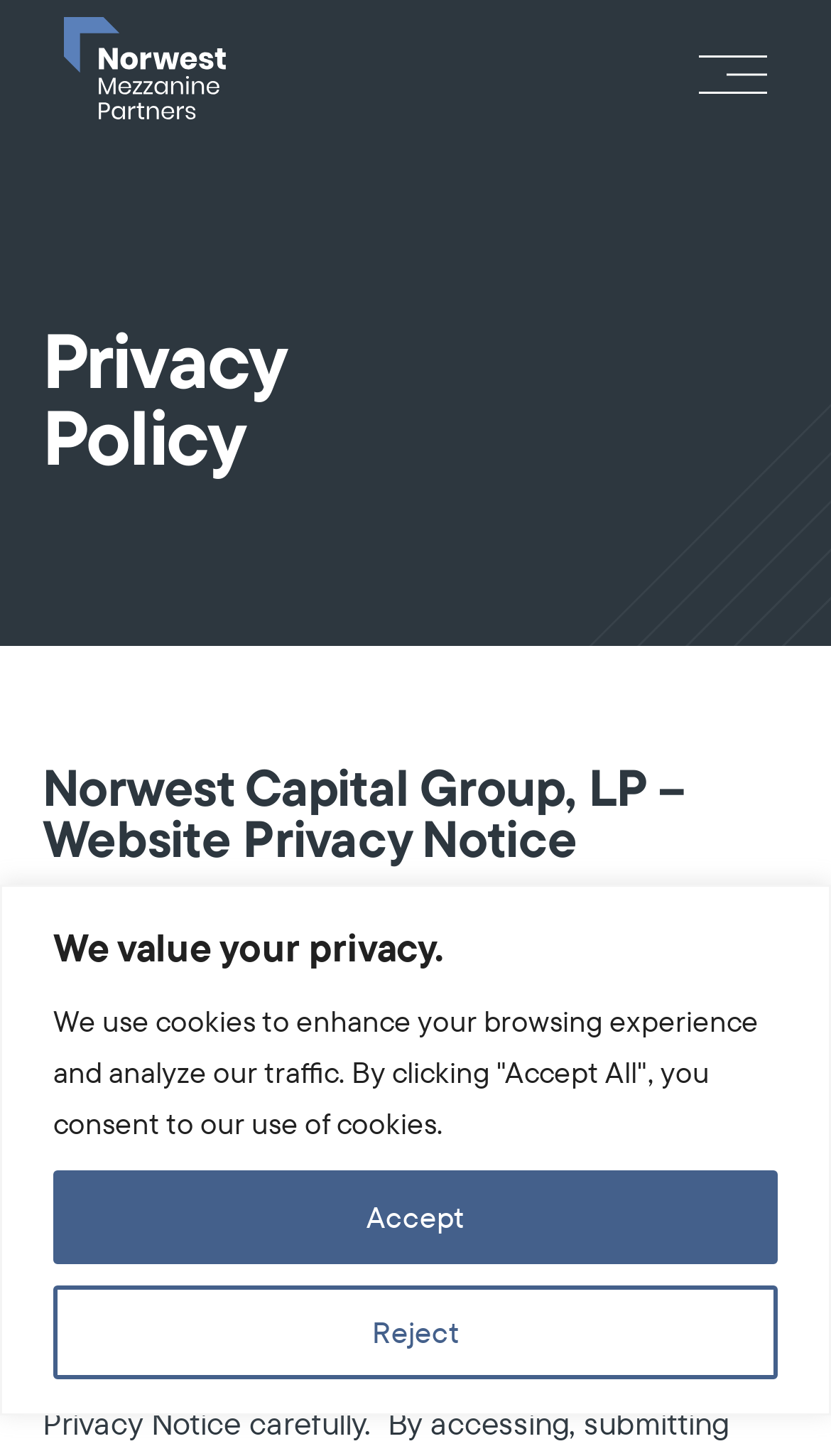Please provide the bounding box coordinates for the element that needs to be clicked to perform the instruction: "View TEAM". The coordinates must consist of four float numbers between 0 and 1, formatted as [left, top, right, bottom].

[0.439, 0.419, 0.561, 0.448]